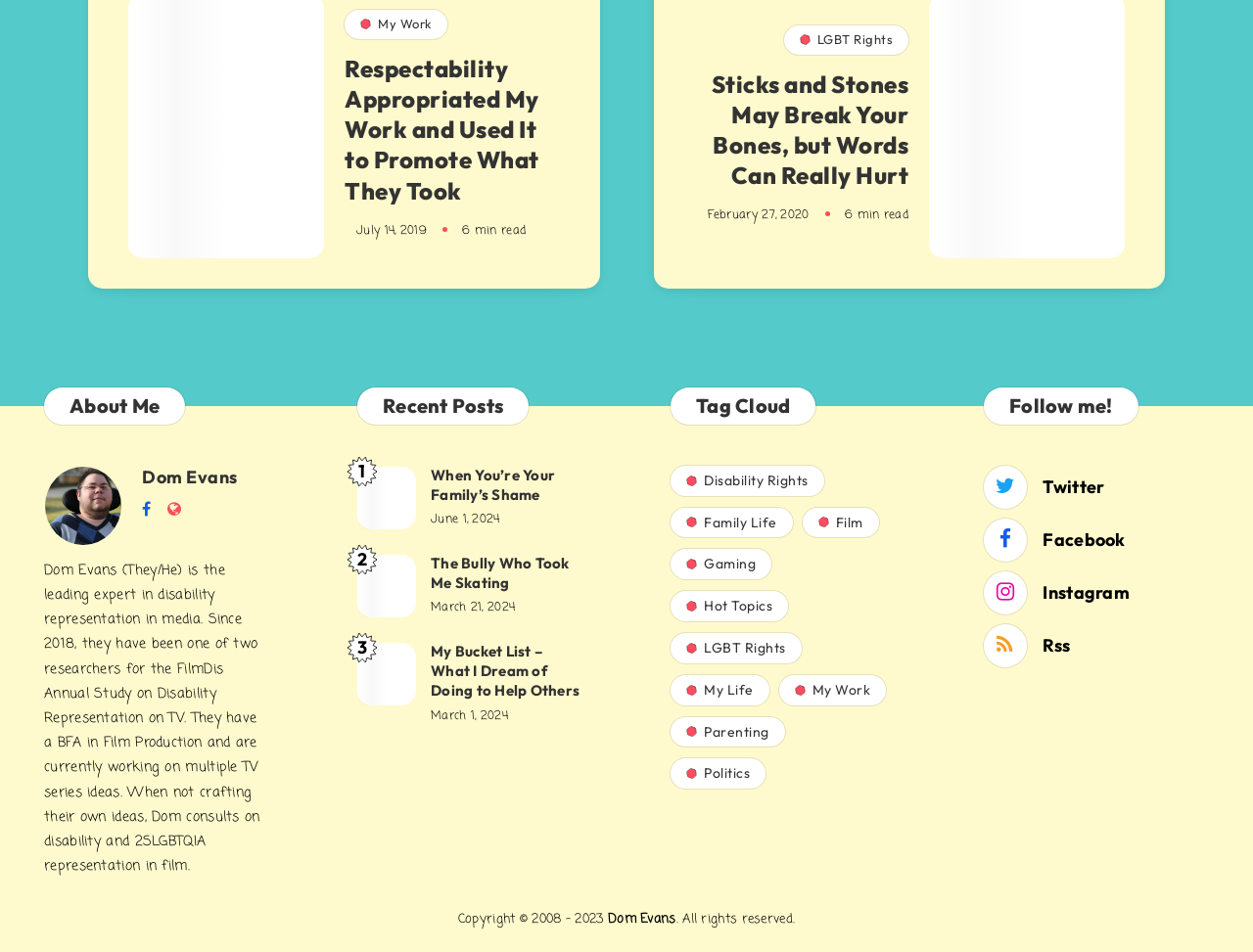Please determine the bounding box coordinates of the element to click in order to execute the following instruction: "Click on the tag 'LGBT Rights'". The coordinates should be four float numbers between 0 and 1, specified as [left, top, right, bottom].

[0.535, 0.665, 0.639, 0.697]